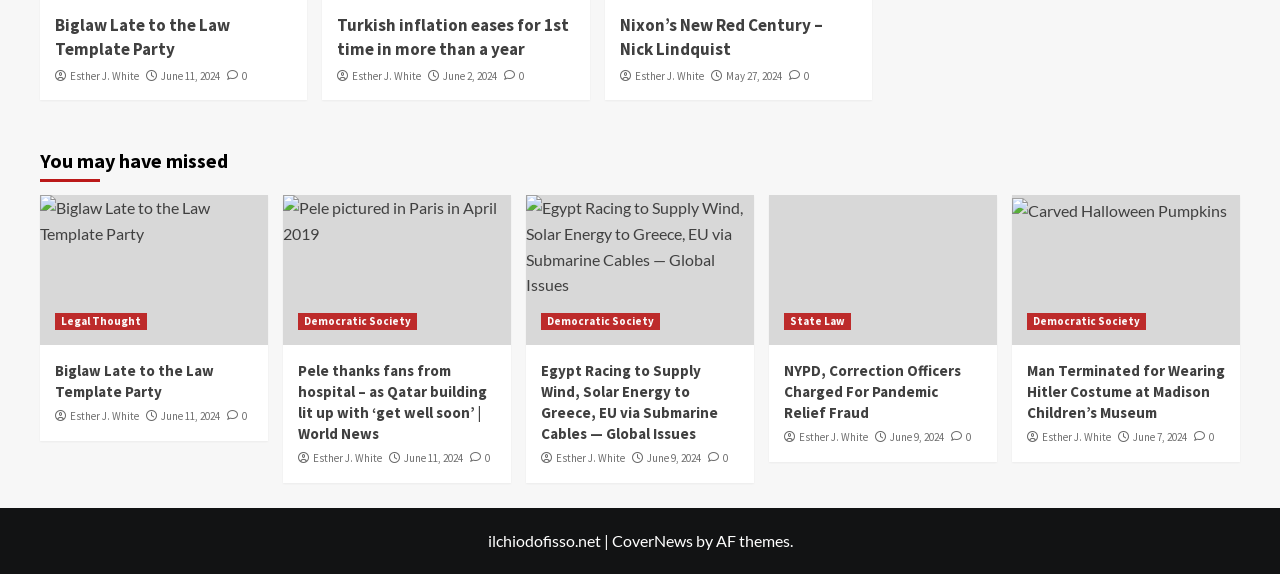Please answer the following question using a single word or phrase: 
Who is the author of the second article?

Esther J. White